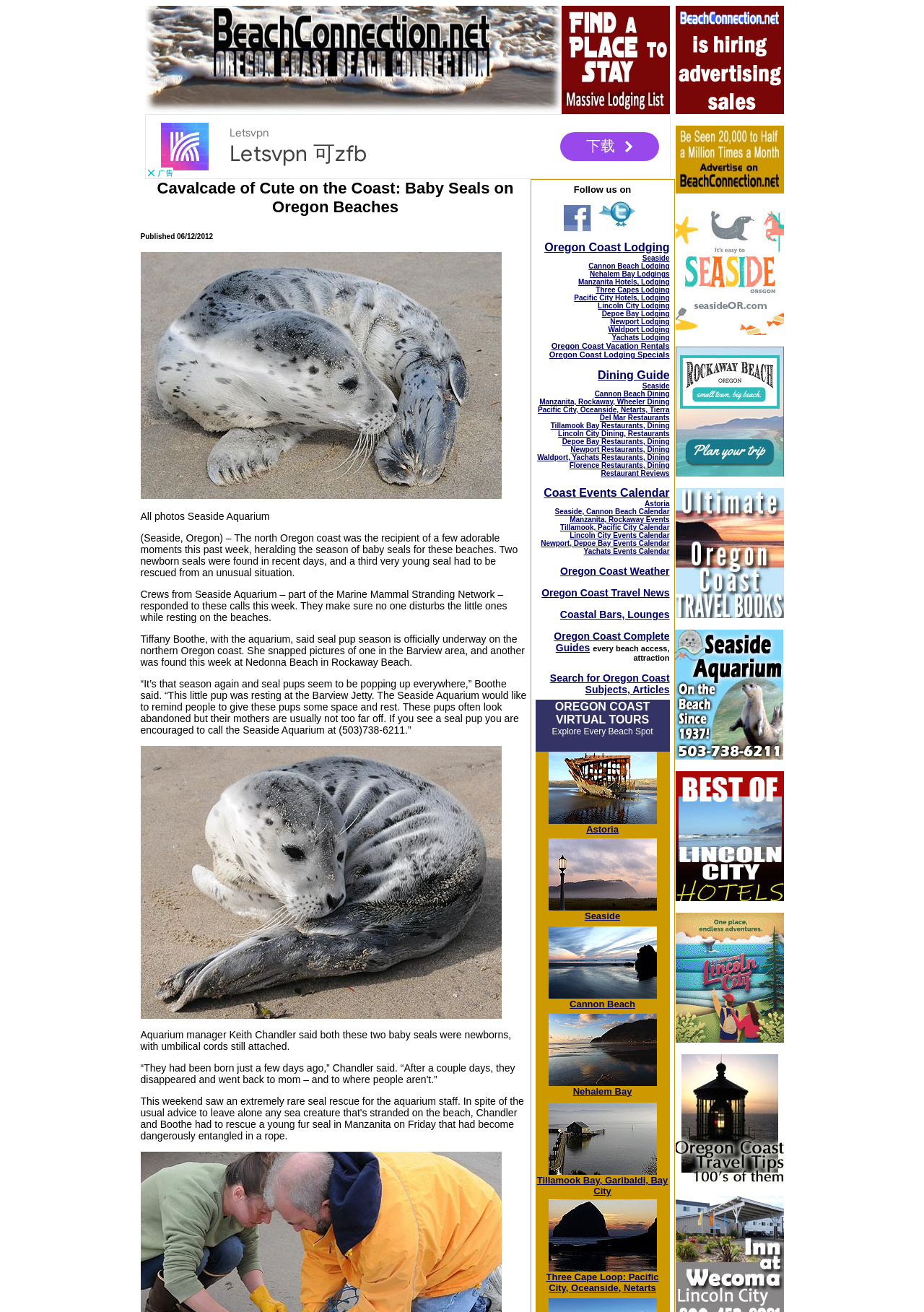Select the bounding box coordinates of the element I need to click to carry out the following instruction: "Click on Oregon Coast Beach Connection".

[0.157, 0.079, 0.607, 0.089]